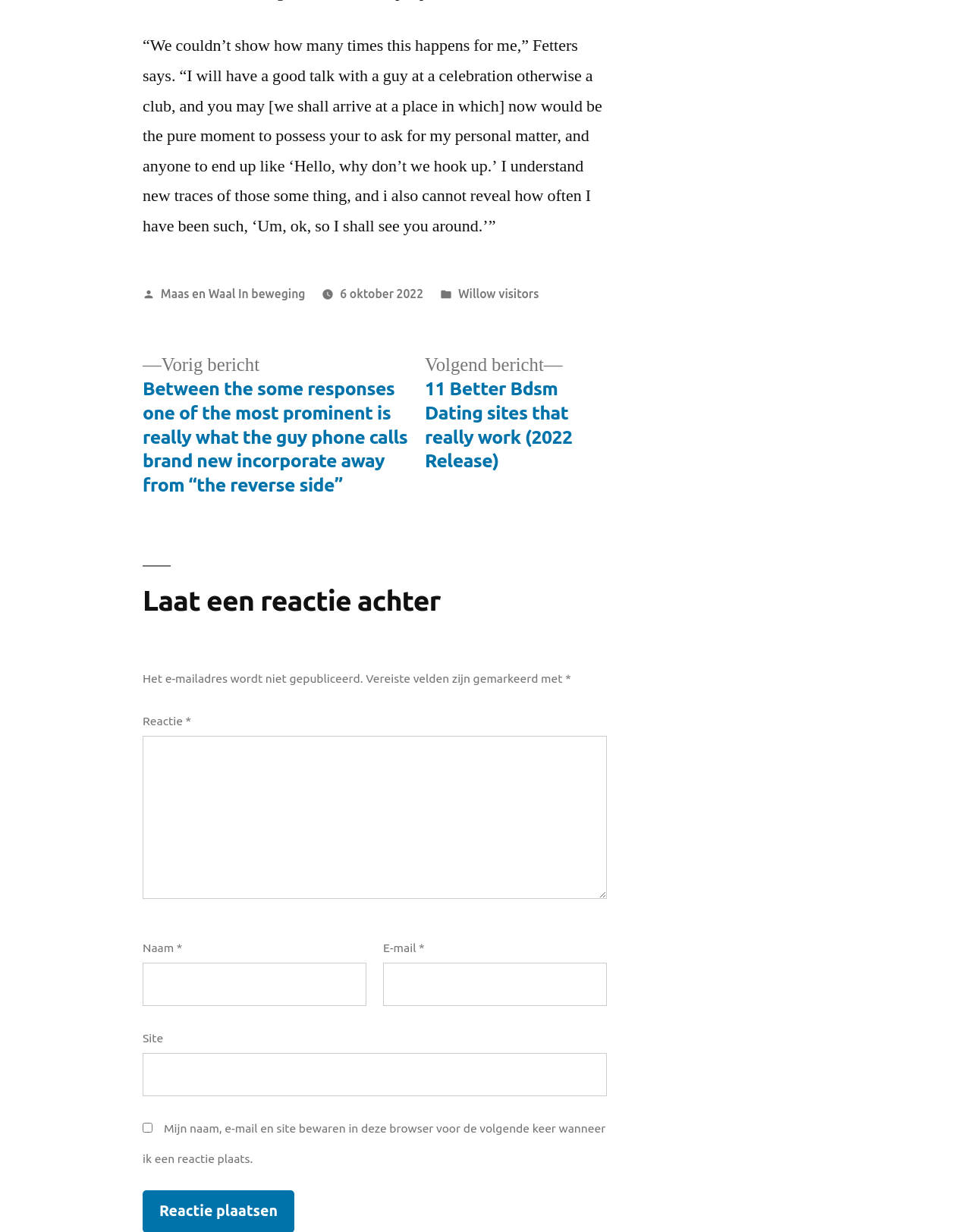Please find and report the bounding box coordinates of the element to click in order to perform the following action: "Click on the link to view the next post". The coordinates should be expressed as four float numbers between 0 and 1, in the format [left, top, right, bottom].

[0.438, 0.287, 0.59, 0.385]